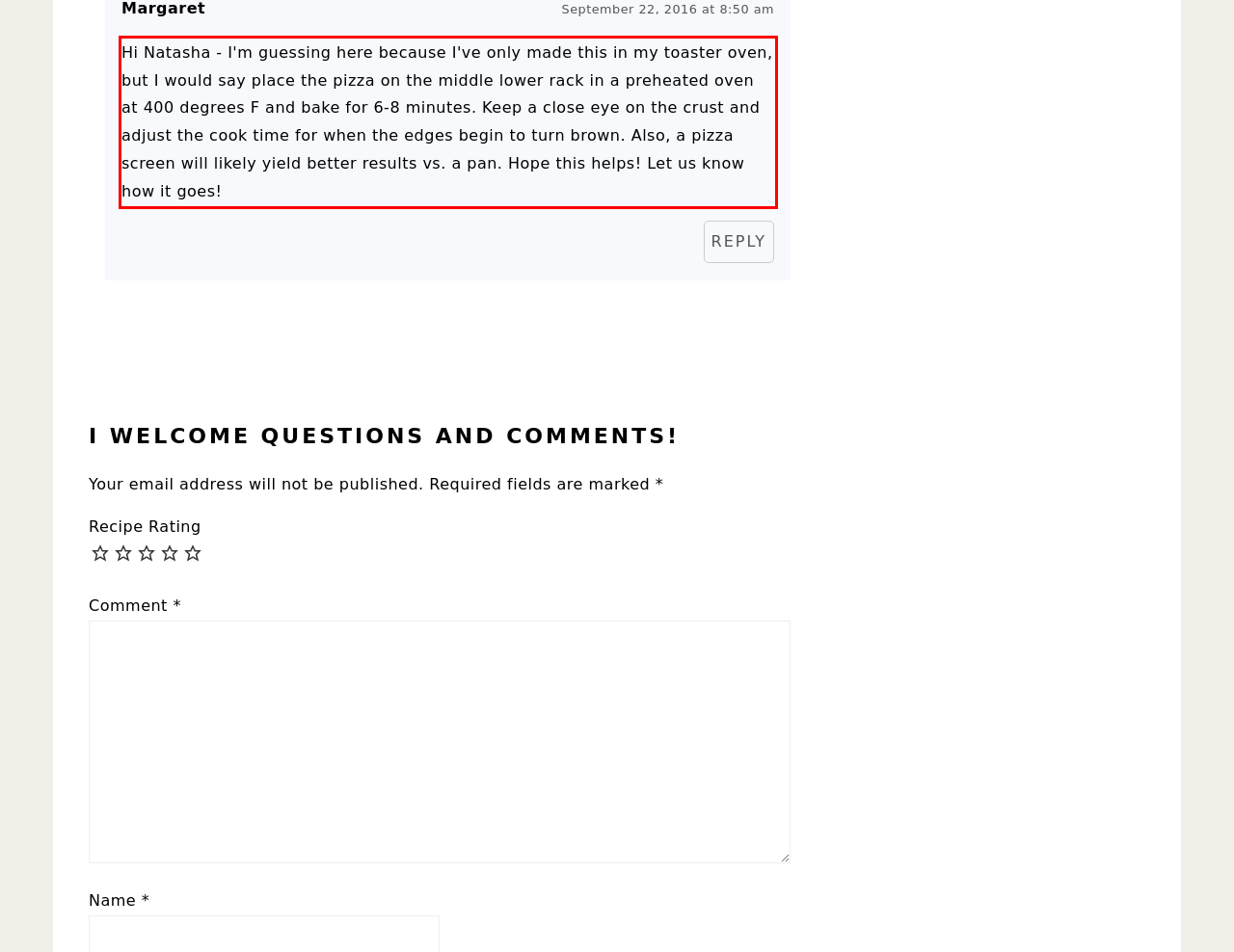Please analyze the screenshot of a webpage and extract the text content within the red bounding box using OCR.

Hi Natasha - I'm guessing here because I've only made this in my toaster oven, but I would say place the pizza on the middle lower rack in a preheated oven at 400 degrees F and bake for 6-8 minutes. Keep a close eye on the crust and adjust the cook time for when the edges begin to turn brown. Also, a pizza screen will likely yield better results vs. a pan. Hope this helps! Let us know how it goes!